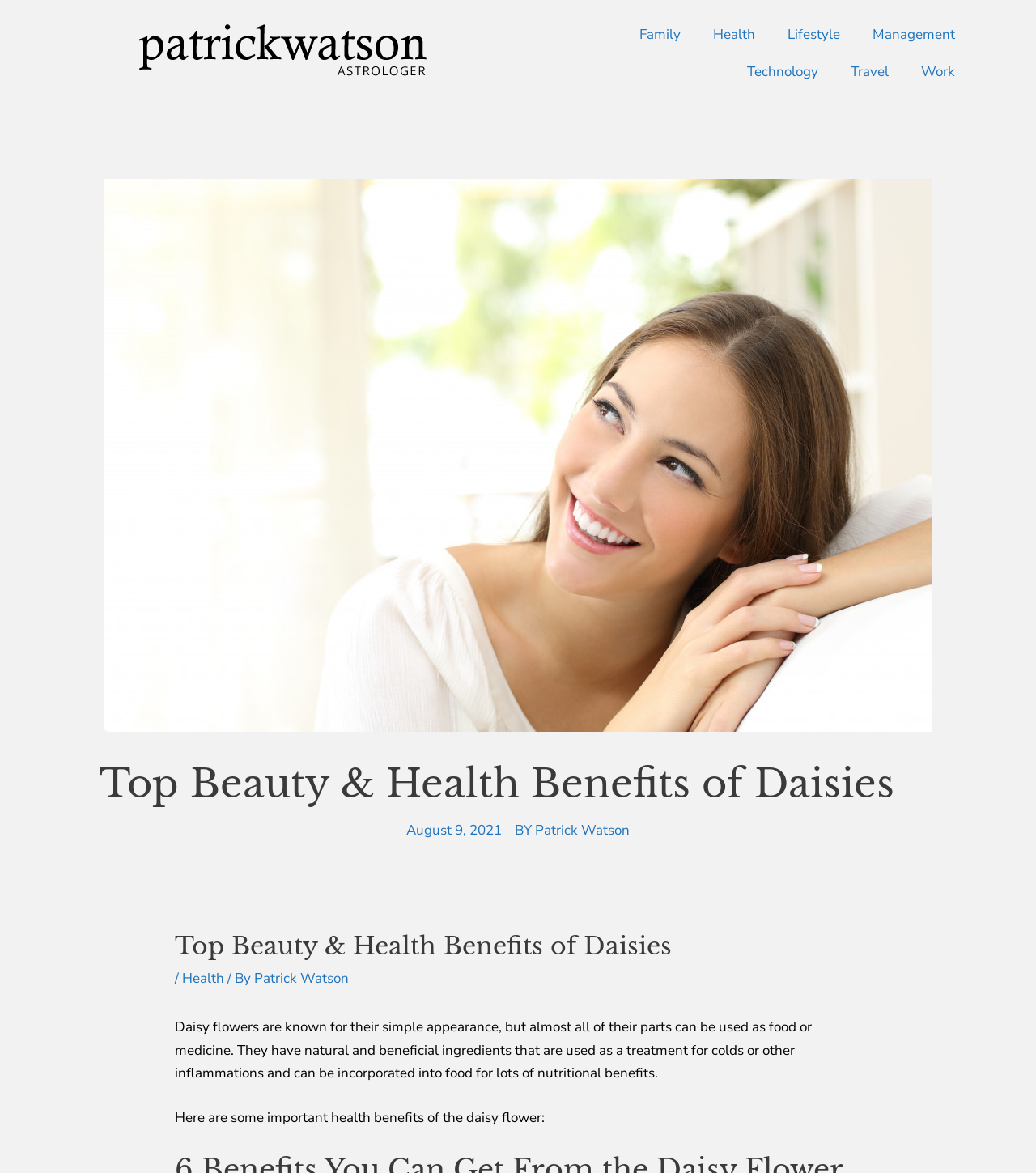Identify and provide the main heading of the webpage.

Top Beauty & Health Benefits of Daisies